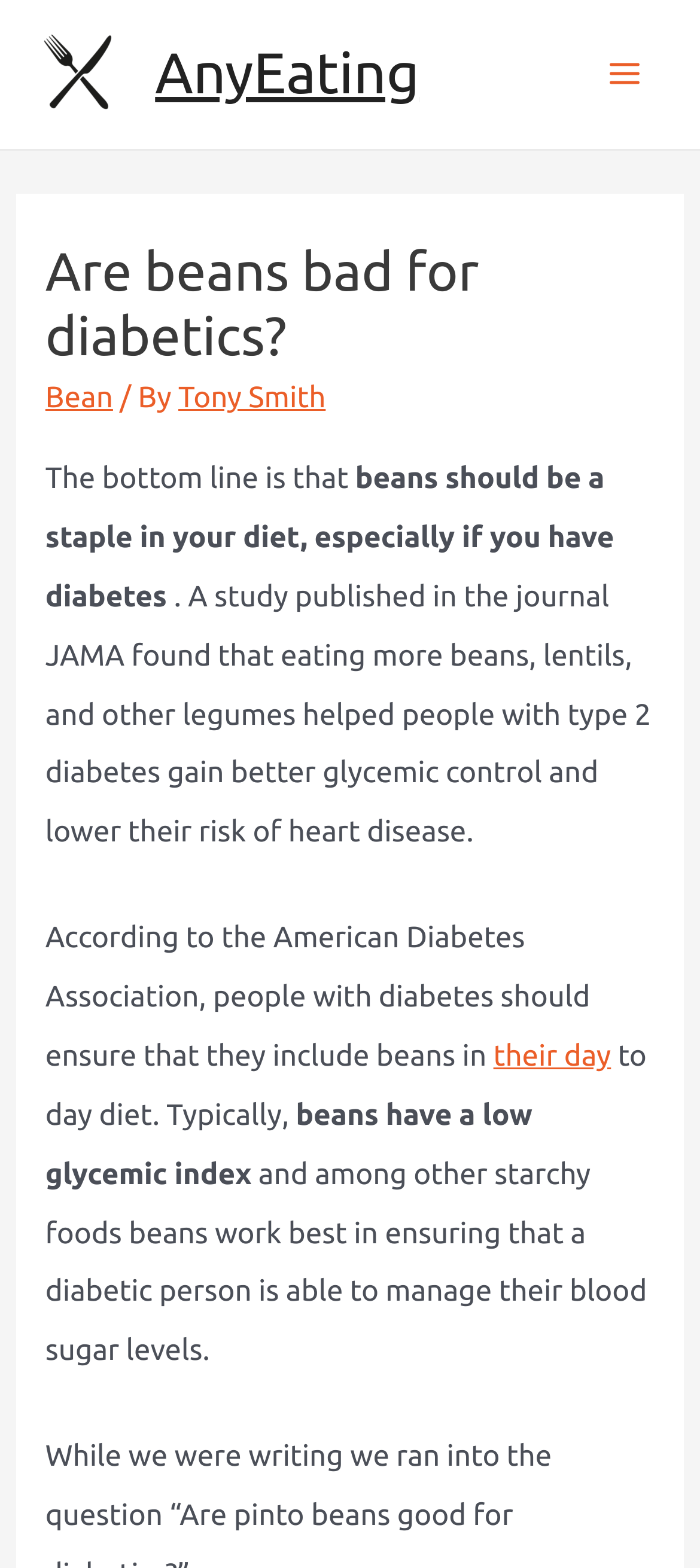Who is the author of the article?
Look at the image and answer the question using a single word or phrase.

Tony Smith